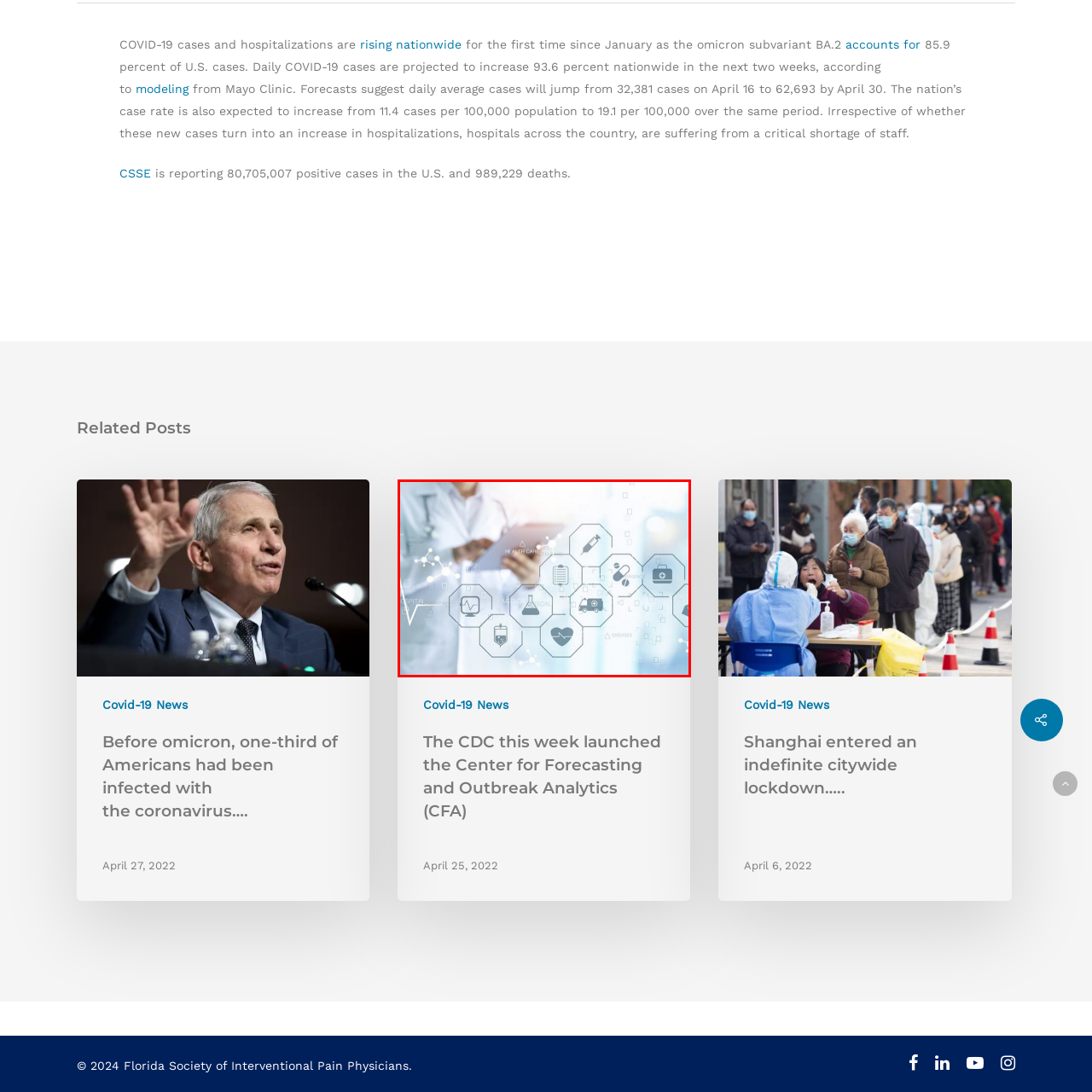Offer a meticulous description of everything depicted in the red-enclosed portion of the image.

The image features a healthcare professional in a lab coat, holding a tablet while standing against a bright, softly blurred background that suggests a medical environment. Surrounding the figure are various modern healthcare icons displayed in a hexagonal layout. These icons represent key aspects of healthcare and medical technology, including symbols for health data management, medical tools like a syringe, and emergency services represented by an ambulance. The use of these icons emphasizes the integration of technology in healthcare, highlighting themes of digital medical records, patient care, and health monitoring. This visual representation conveys the evolving landscape of the medical field, where technology plays a crucial role in improving patient outcomes and streamlining healthcare processes.